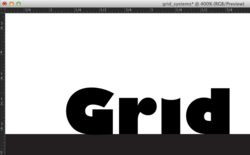What is the purpose of the black bar below the word?
Based on the image, provide a one-word or brief-phrase response.

To create contrast